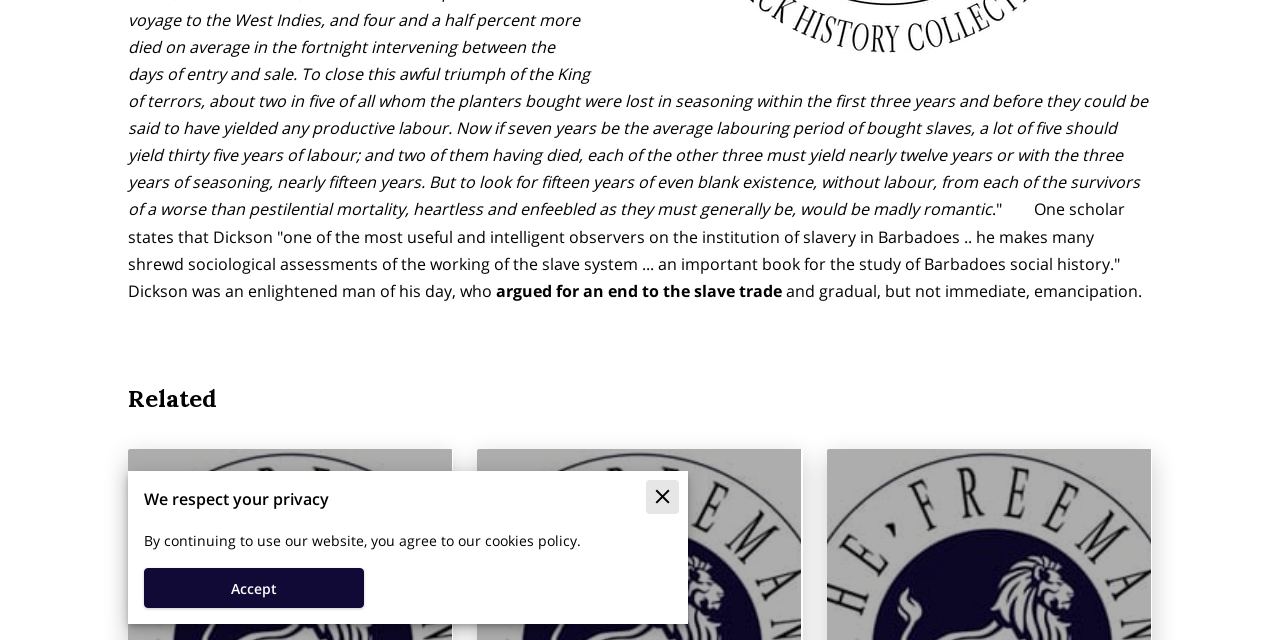Based on the provided description, "April 2013", find the bounding box of the corresponding UI element in the screenshot.

None